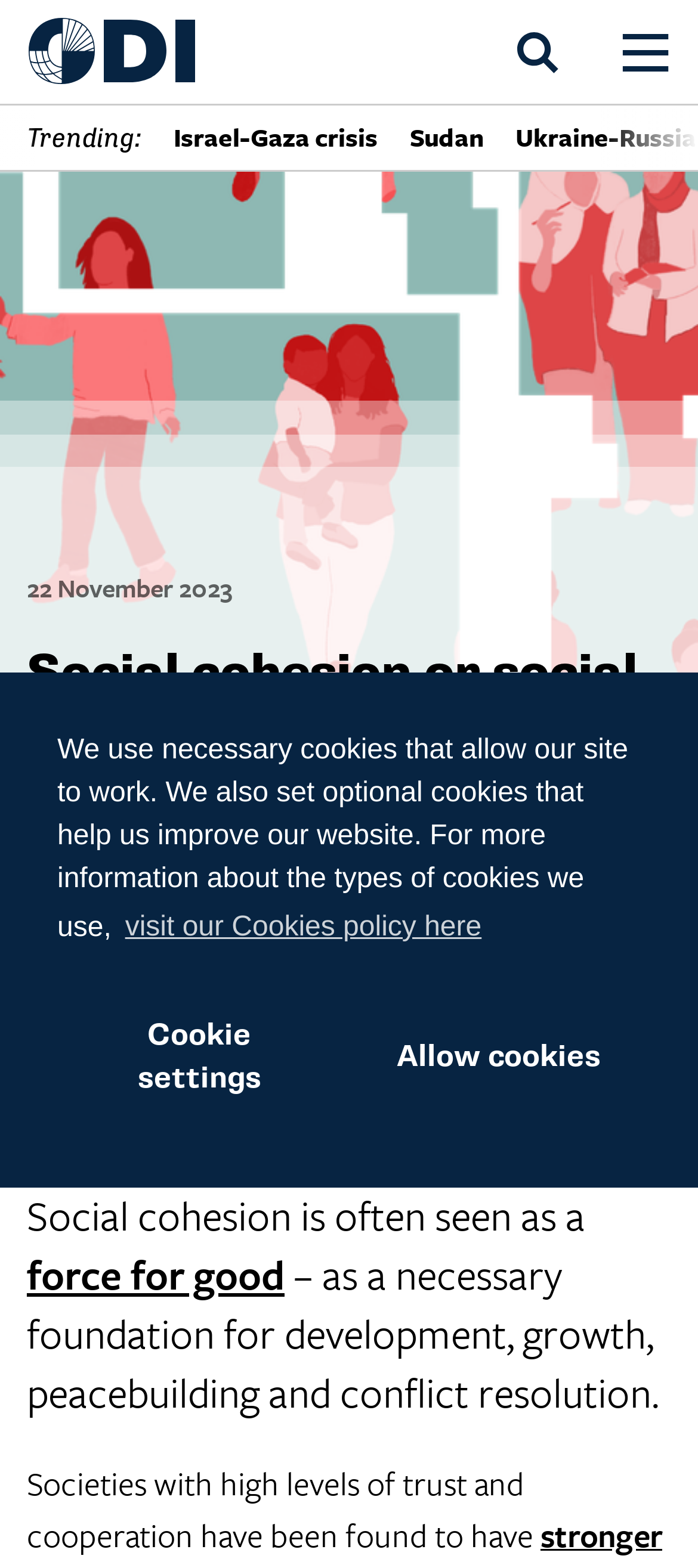Please determine the bounding box coordinates of the clickable area required to carry out the following instruction: "Click send". The coordinates must be four float numbers between 0 and 1, represented as [left, top, right, bottom].

None